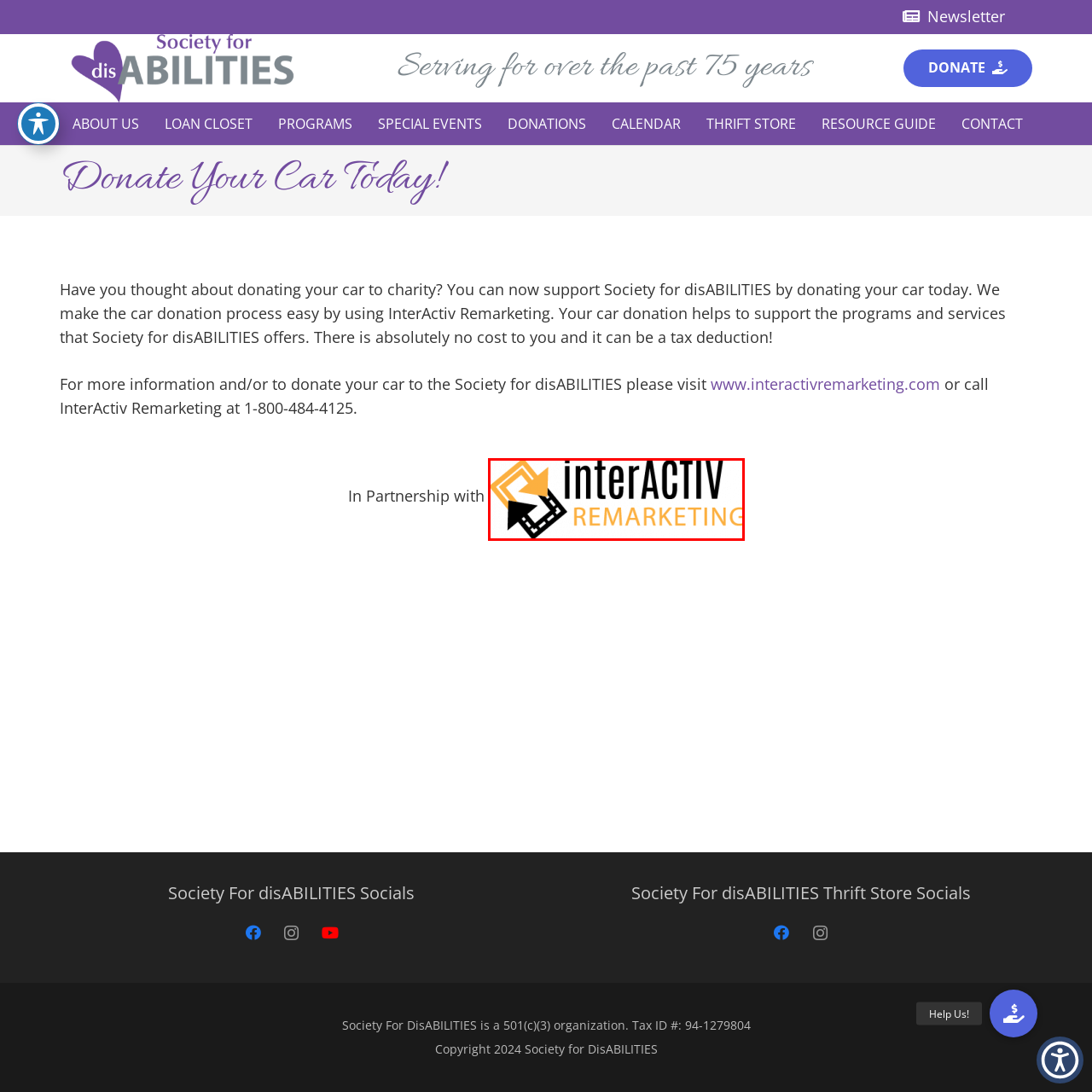Offer a meticulous description of everything depicted in the red-enclosed portion of the image.

The image features the logo of "InterActiv Remarketing," a company featured in partnership with Society for disABILITIES. The logo presents the name "interACTIV" in prominent black font, coupled with bold orange accents, while "REMARKETING" is displayed in a vibrant orange, indicating the company's focus on engaging and dynamic marketing strategies. The logo is framed by an abstract design that includes arrows and a stylized play button, symbolizing movement and interaction, which aligns with the company's mission to simplify the car donation process for charity. This visual representation emphasizes their commitment to facilitating charitable contributions for the Society for disABILITIES.